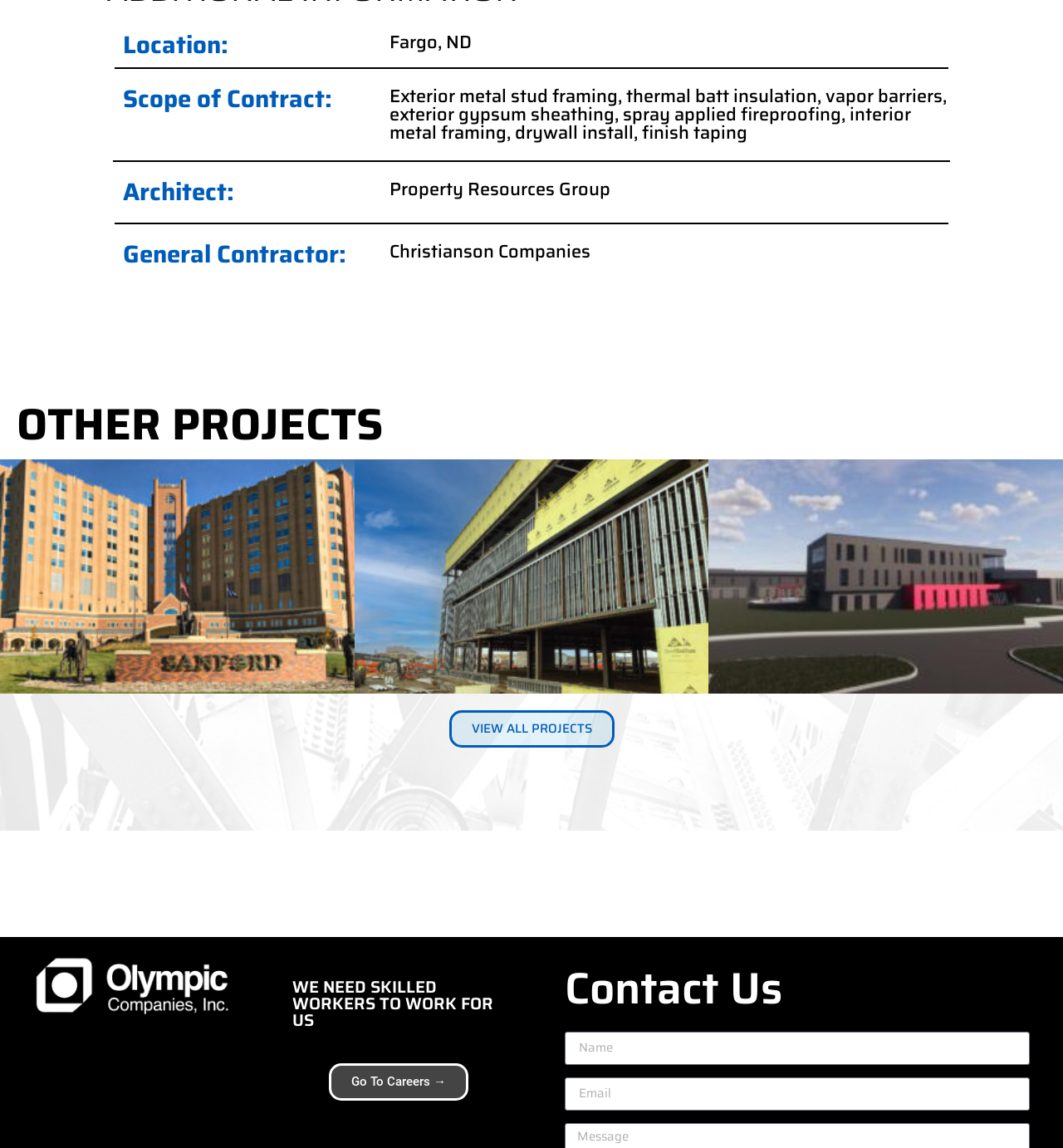Given the description NDSCS Career Innovation Center, predict the bounding box coordinates of the UI element. Ensure the coordinates are in the format (top-left x, top-left y, bottom-right x, bottom-right y) and all values are between 0 and 1.

[0.667, 0.4, 1.0, 0.604]